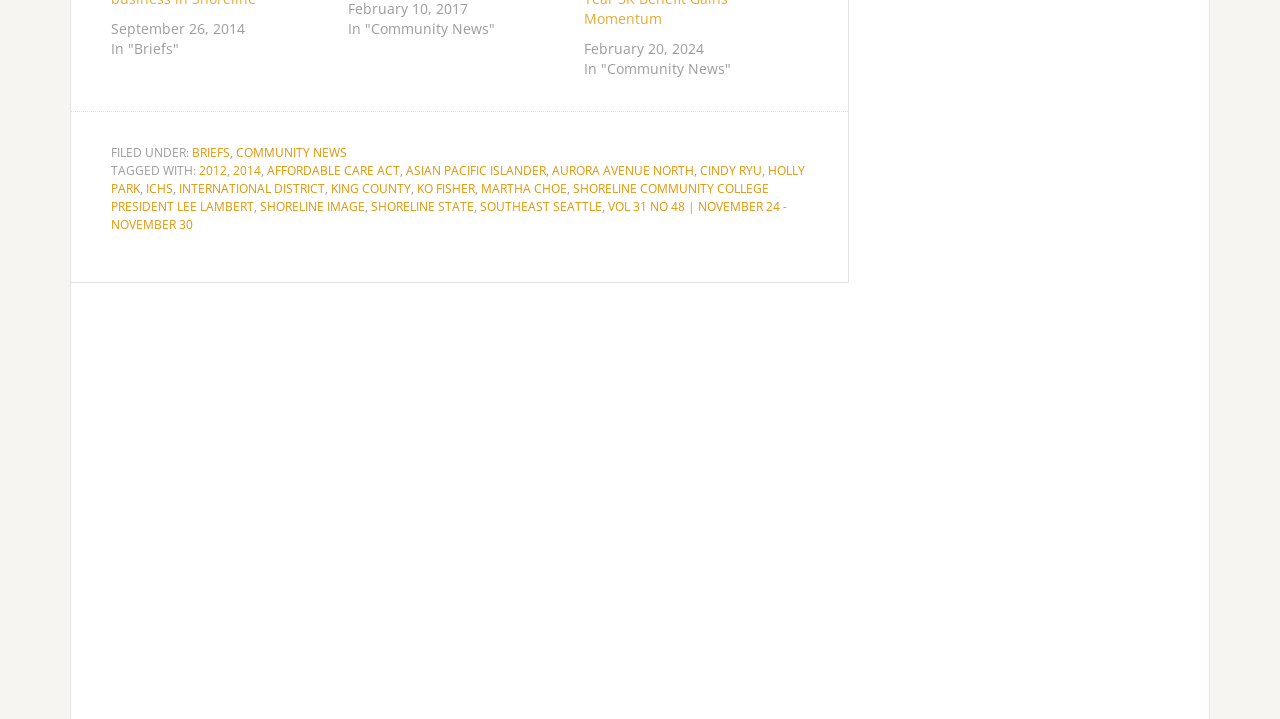What is the purpose of the links in the footer section?
Answer the question using a single word or phrase, according to the image.

To filter news articles by category or tag